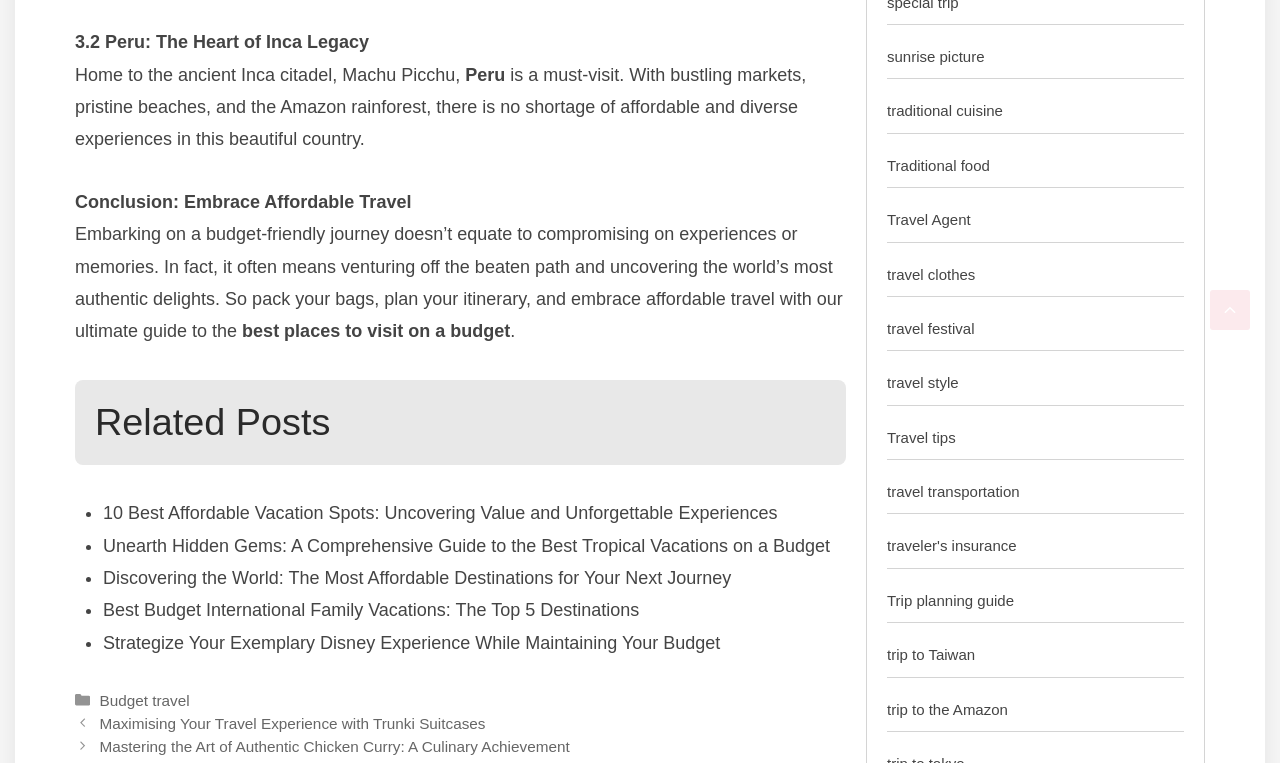Please identify the bounding box coordinates of the element on the webpage that should be clicked to follow this instruction: "Click on '10 Best Affordable Vacation Spots: Uncovering Value and Unforgettable Experiences'". The bounding box coordinates should be given as four float numbers between 0 and 1, formatted as [left, top, right, bottom].

[0.08, 0.659, 0.607, 0.686]